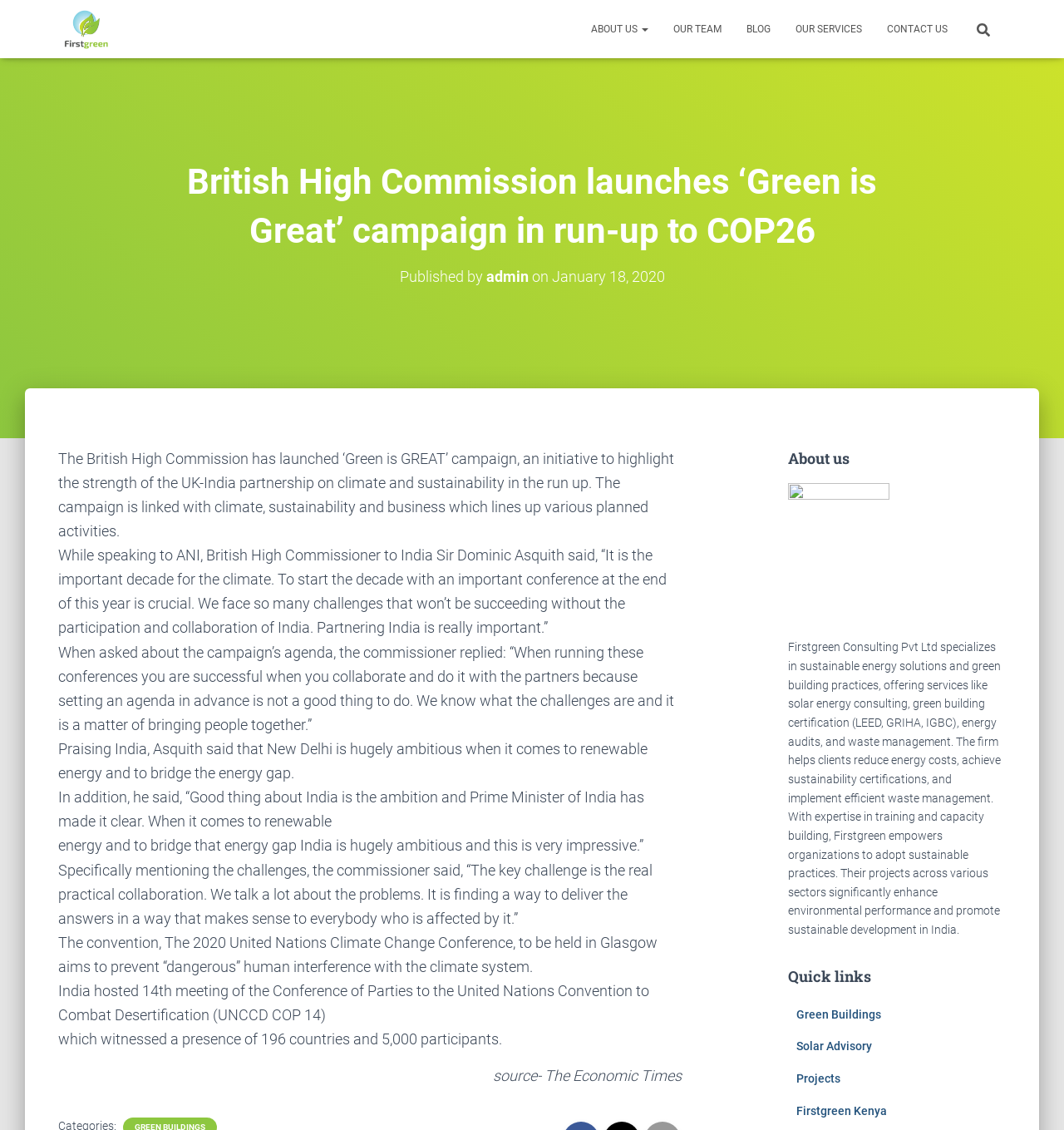Determine the coordinates of the bounding box that should be clicked to complete the instruction: "Visit the 'OUR TEAM' page". The coordinates should be represented by four float numbers between 0 and 1: [left, top, right, bottom].

[0.621, 0.007, 0.69, 0.044]